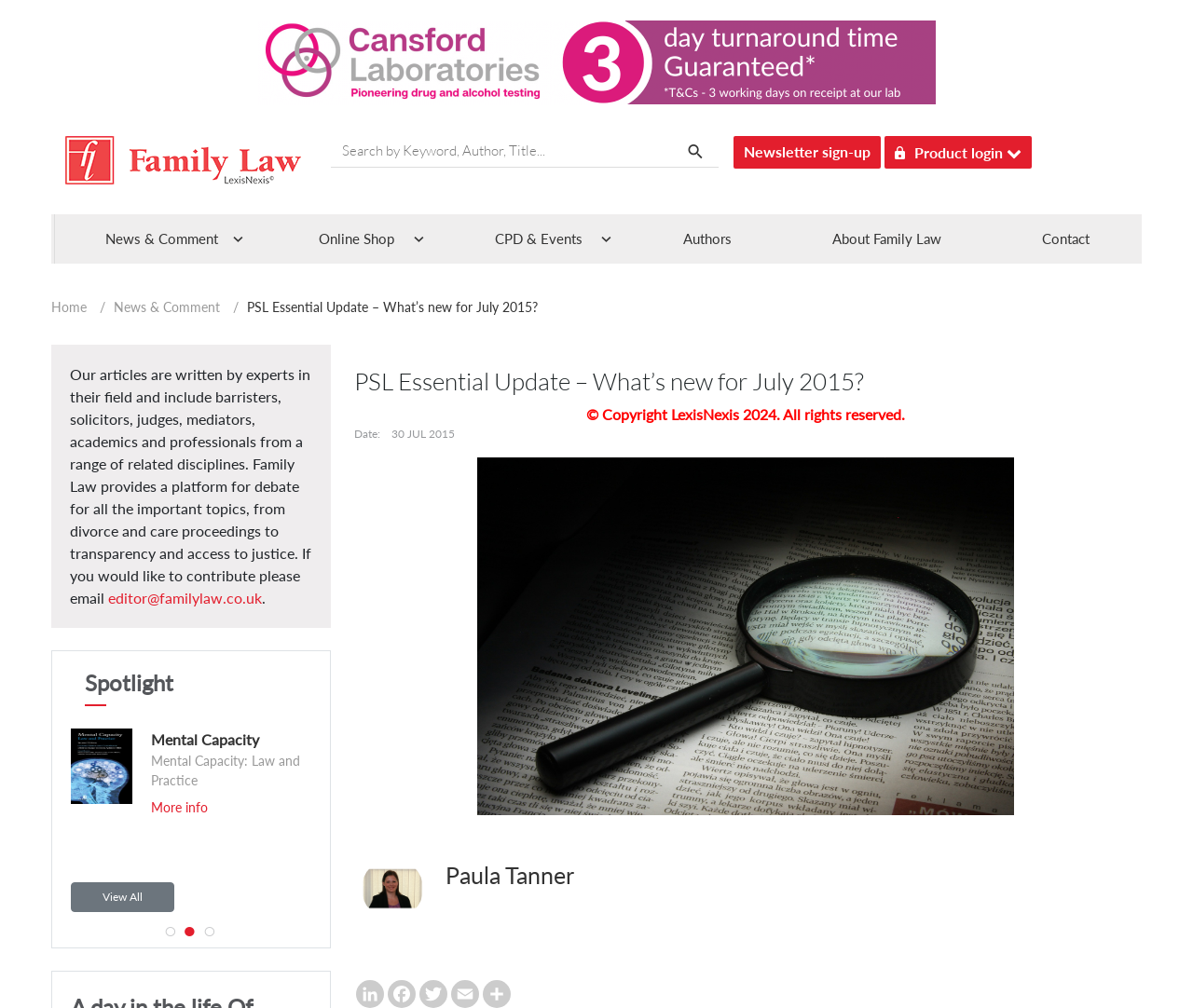Please identify the bounding box coordinates of the clickable region that I should interact with to perform the following instruction: "Sign up for the newsletter". The coordinates should be expressed as four float numbers between 0 and 1, i.e., [left, top, right, bottom].

[0.615, 0.135, 0.738, 0.167]